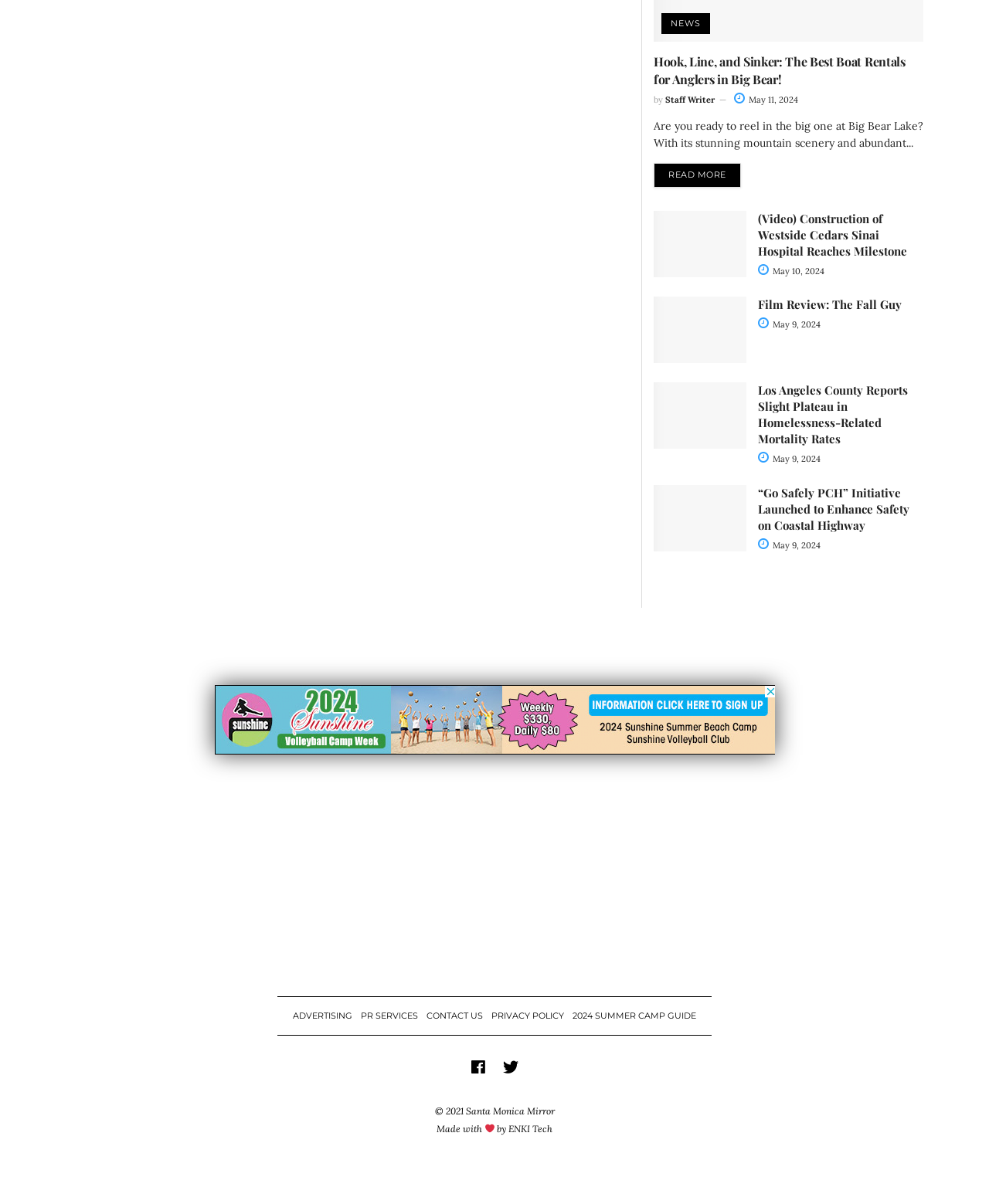Who is the author of the second article?
Please give a detailed and elaborate answer to the question based on the image.

The author of the second article can be found by looking at the link element with the text 'Staff Writer' which is a child of the second 'article' element.